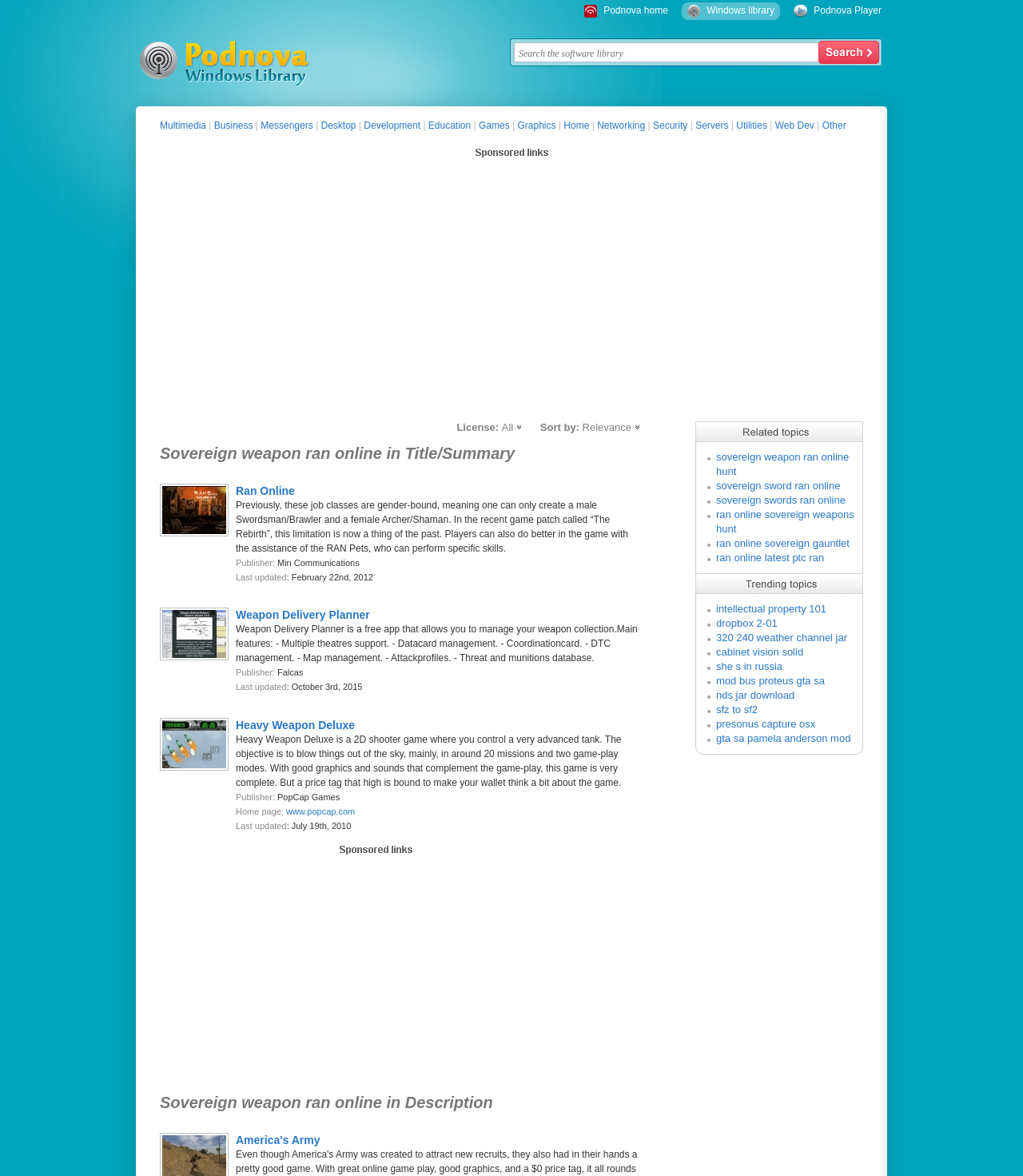Please specify the bounding box coordinates of the clickable section necessary to execute the following command: "Click on Ran Online".

[0.23, 0.412, 0.288, 0.423]